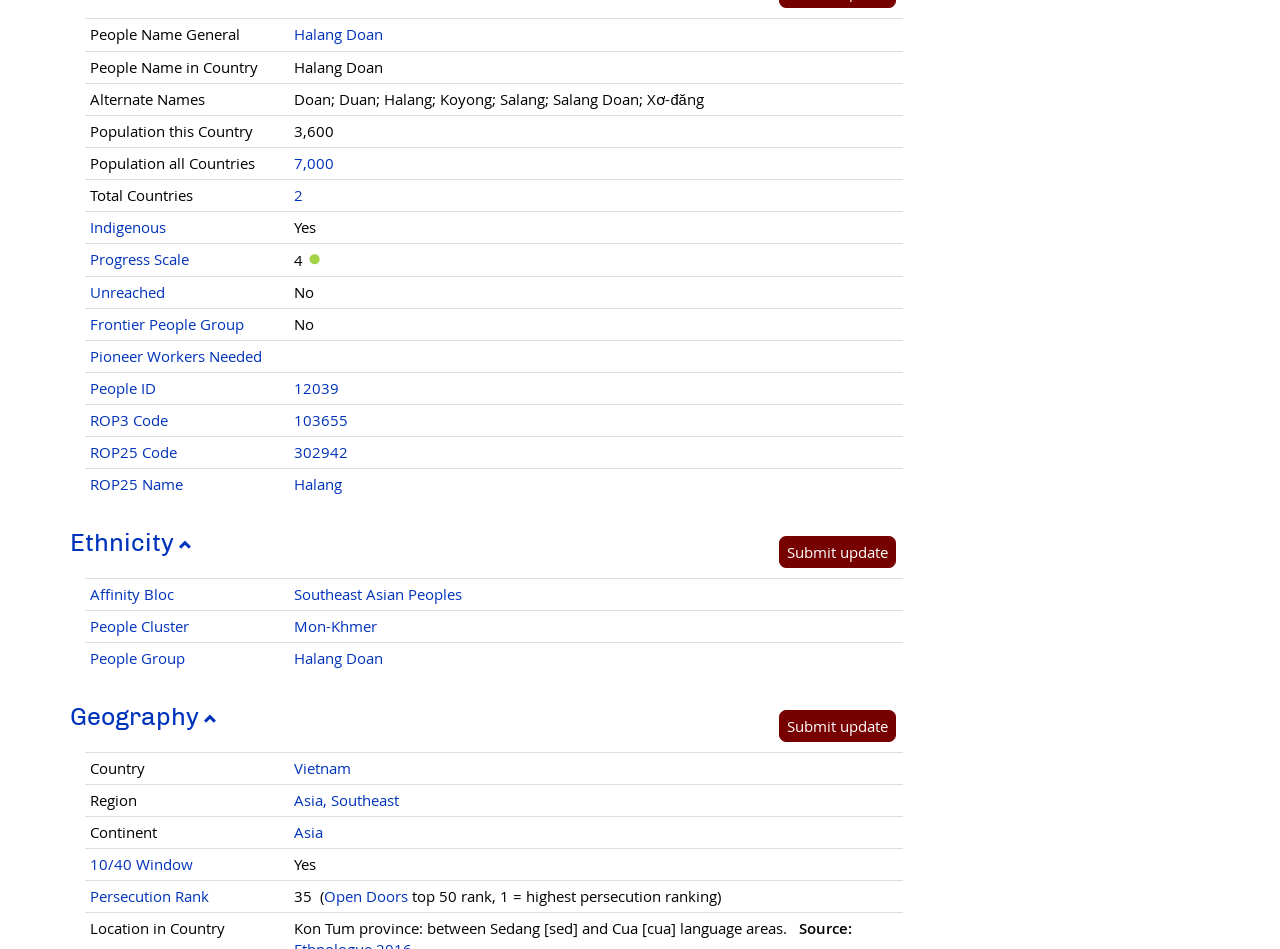Specify the bounding box coordinates of the area that needs to be clicked to achieve the following instruction: "Click on the link to view the details of Halang Doan".

[0.23, 0.027, 0.3, 0.047]